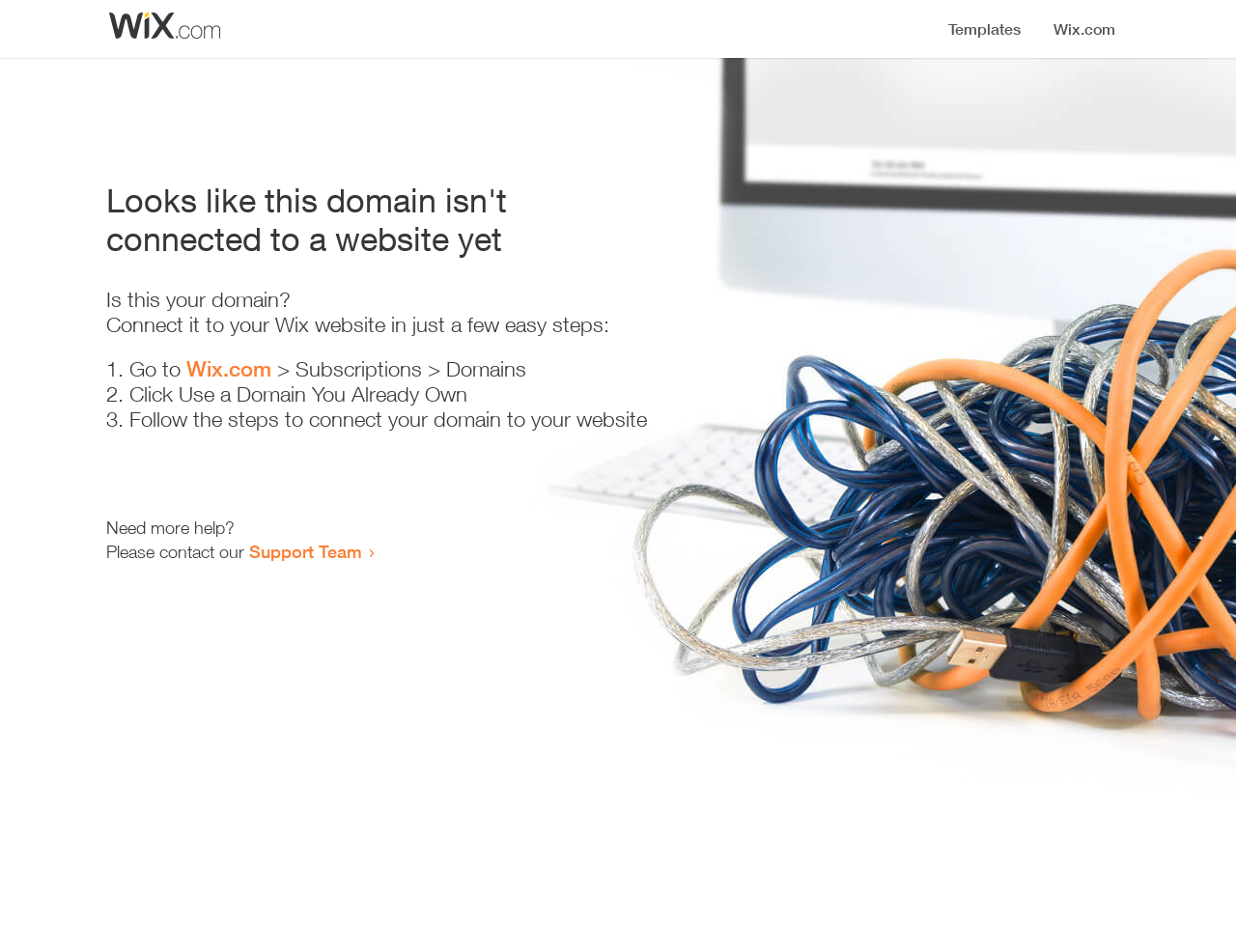Please respond in a single word or phrase: 
What is the current status of the domain?

Not connected to a website